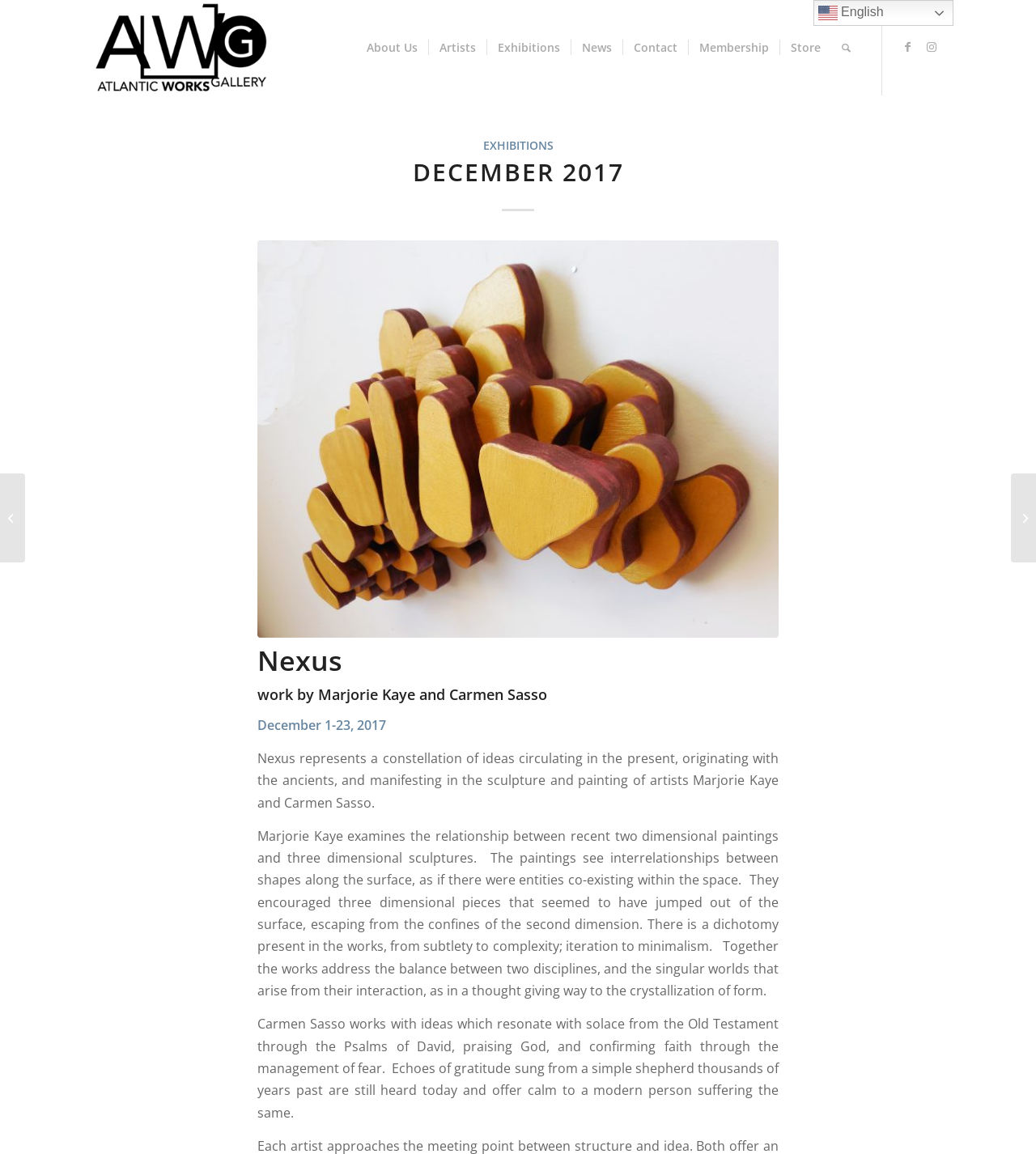Based on the element description "About Us", predict the bounding box coordinates of the UI element.

[0.344, 0.0, 0.413, 0.083]